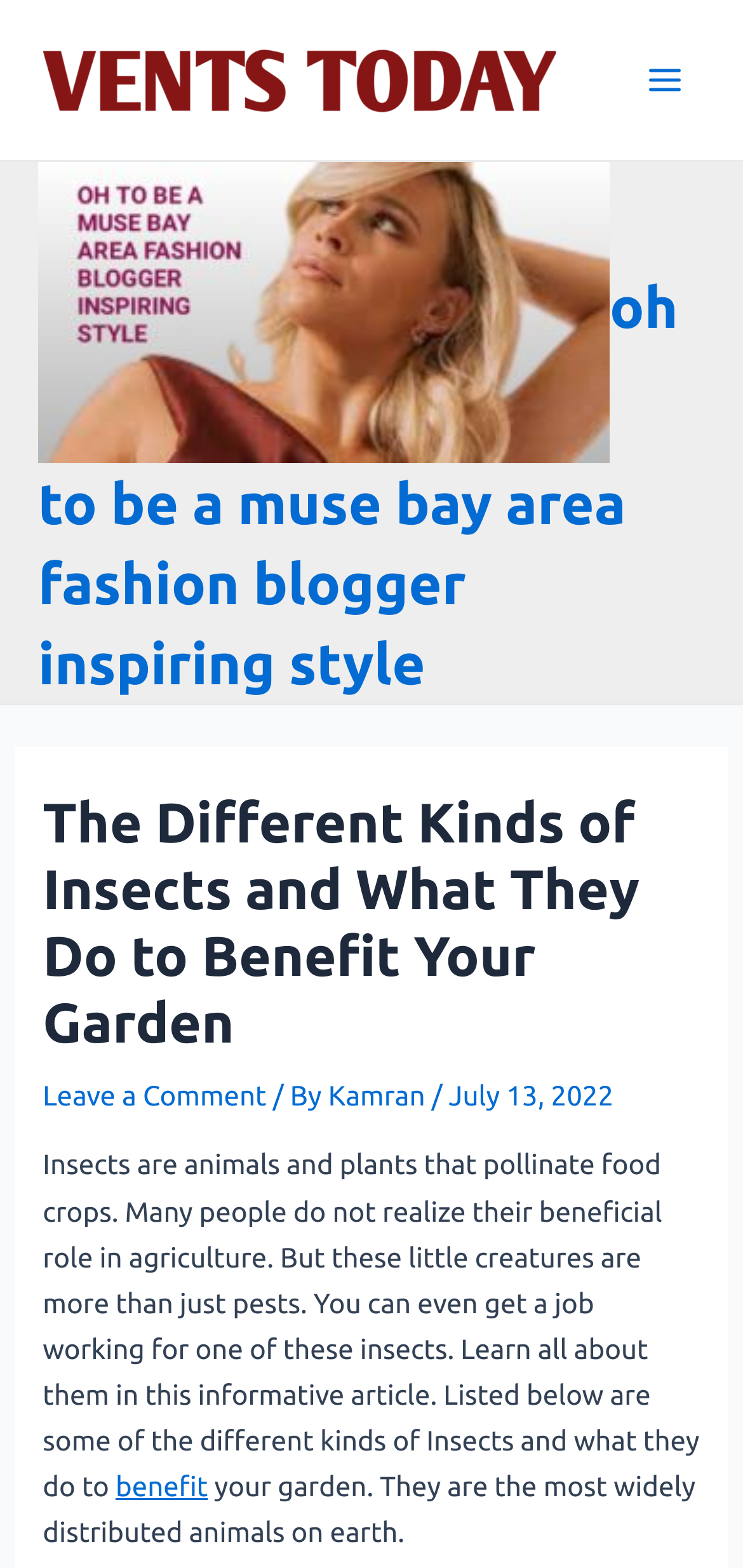Identify the bounding box for the UI element described as: "Toggle navigation". The coordinates should be four float numbers between 0 and 1, i.e., [left, top, right, bottom].

None